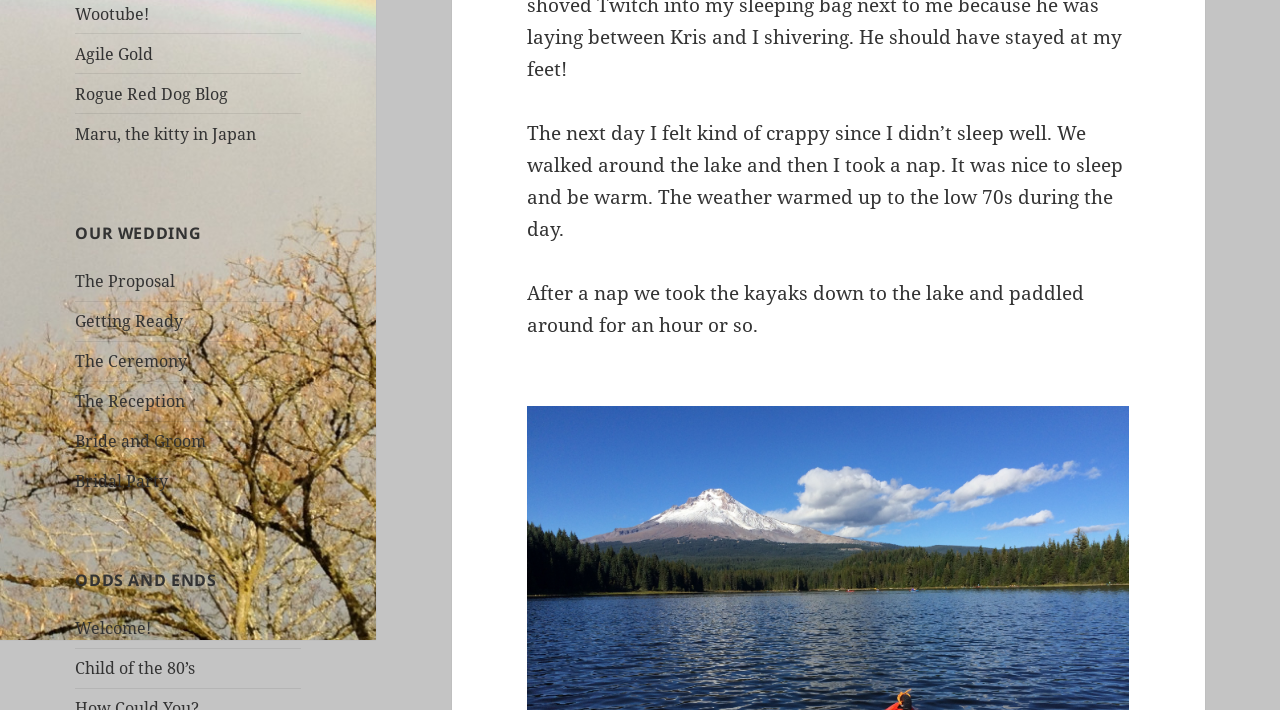Show the bounding box coordinates for the HTML element described as: "Privacy Policy".

None